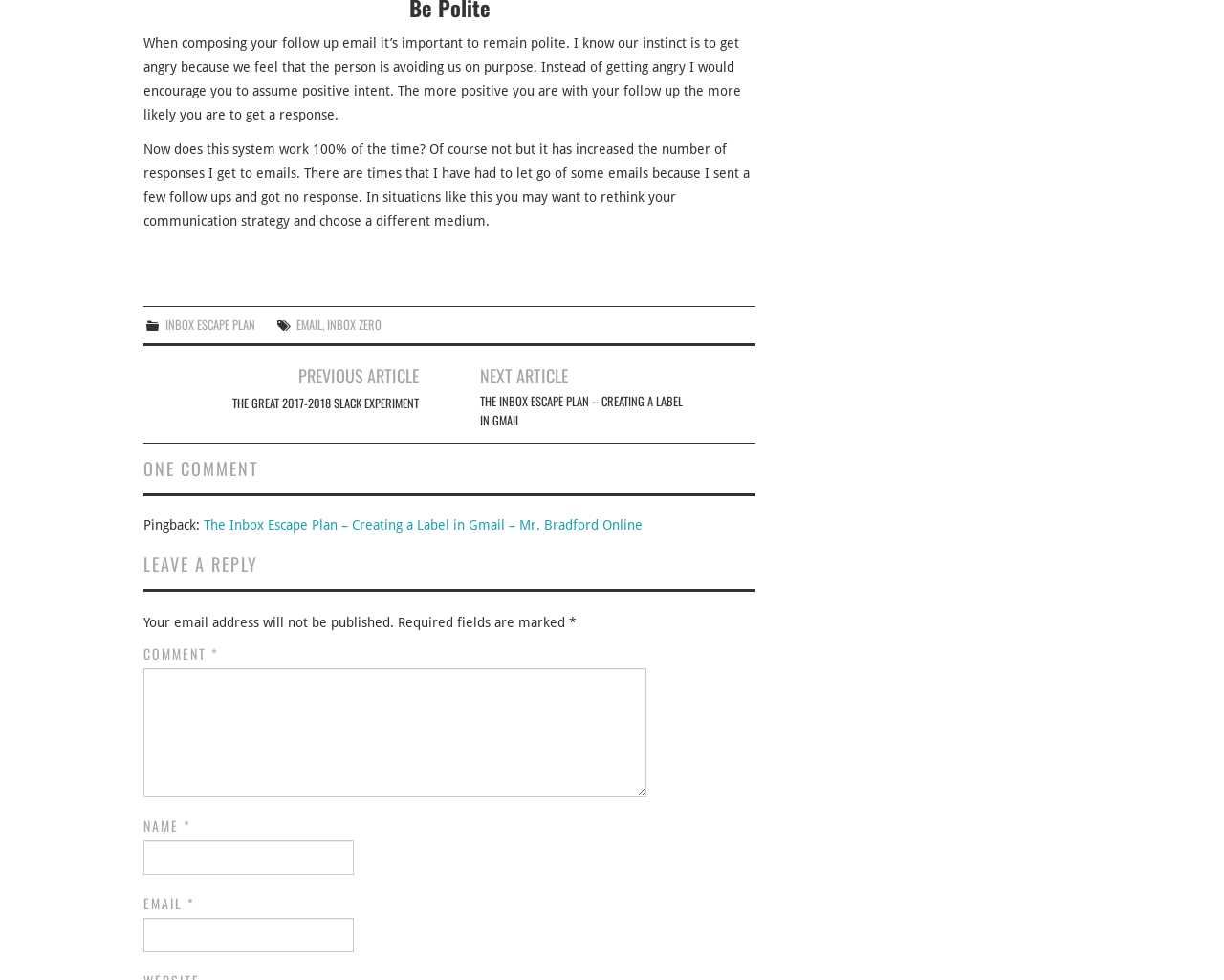Please provide the bounding box coordinates for the element that needs to be clicked to perform the following instruction: "Click on the 'INBOX ZERO' link". The coordinates should be given as four float numbers between 0 and 1, i.e., [left, top, right, bottom].

[0.267, 0.322, 0.312, 0.34]